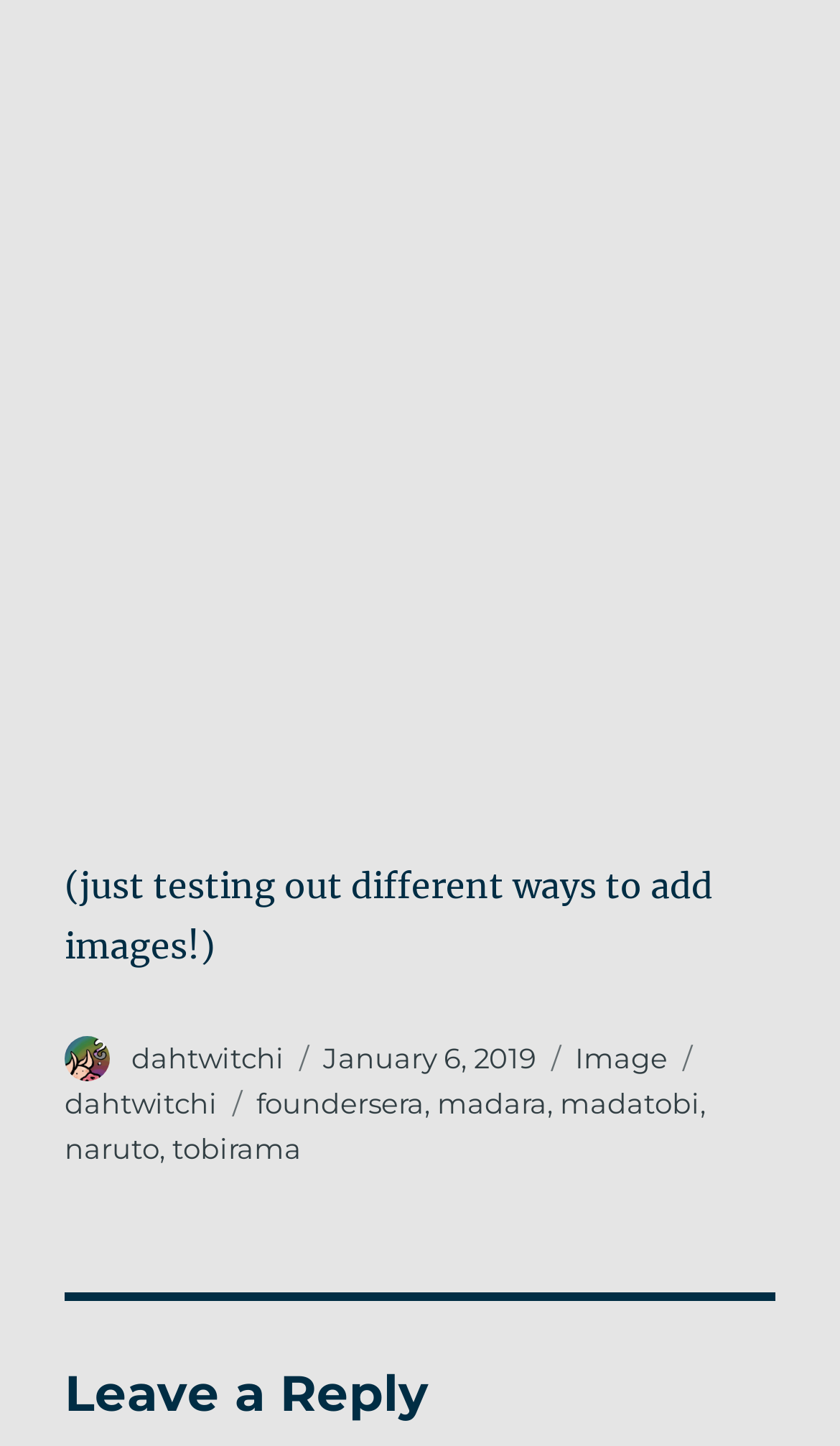Determine the bounding box coordinates of the region I should click to achieve the following instruction: "click the link of foundersera". Ensure the bounding box coordinates are four float numbers between 0 and 1, i.e., [left, top, right, bottom].

[0.305, 0.751, 0.505, 0.775]